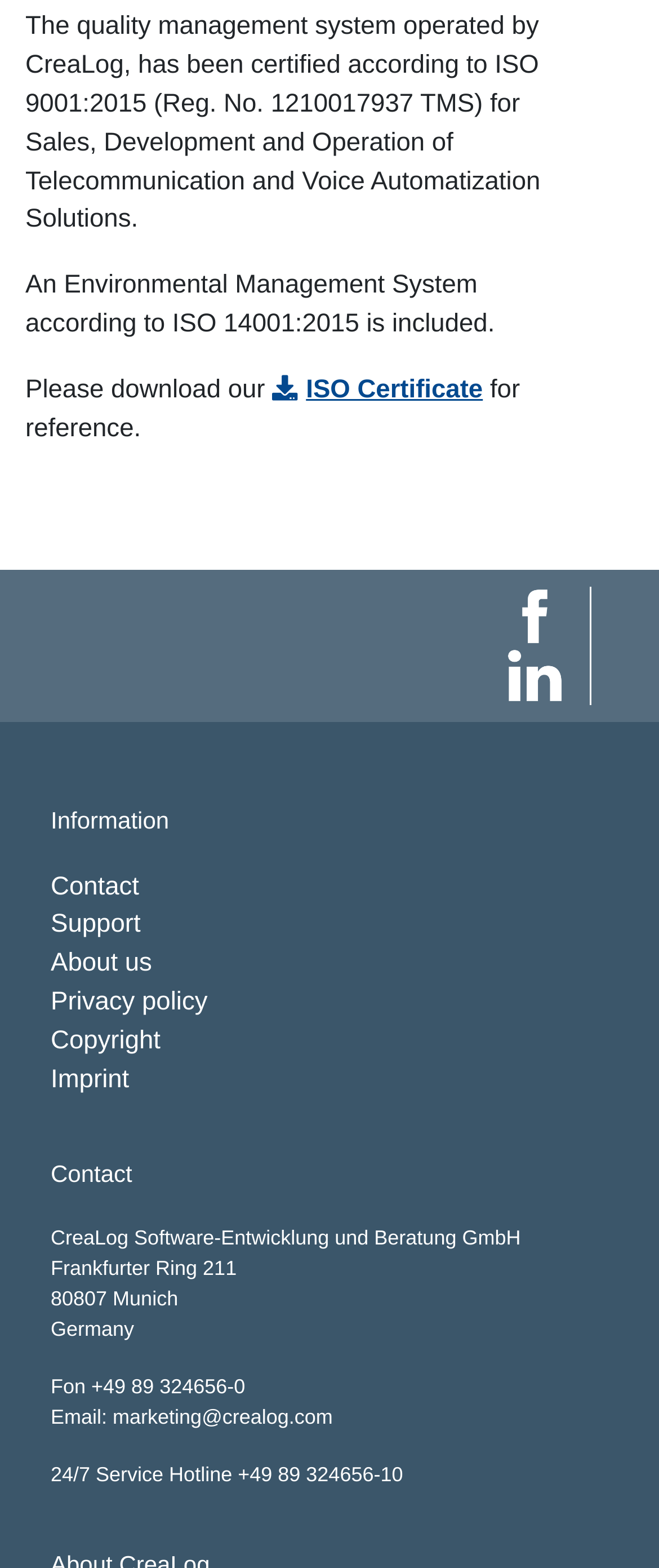Please identify the bounding box coordinates of the area that needs to be clicked to follow this instruction: "Send an email to marketing@crealog.com".

[0.171, 0.896, 0.505, 0.911]